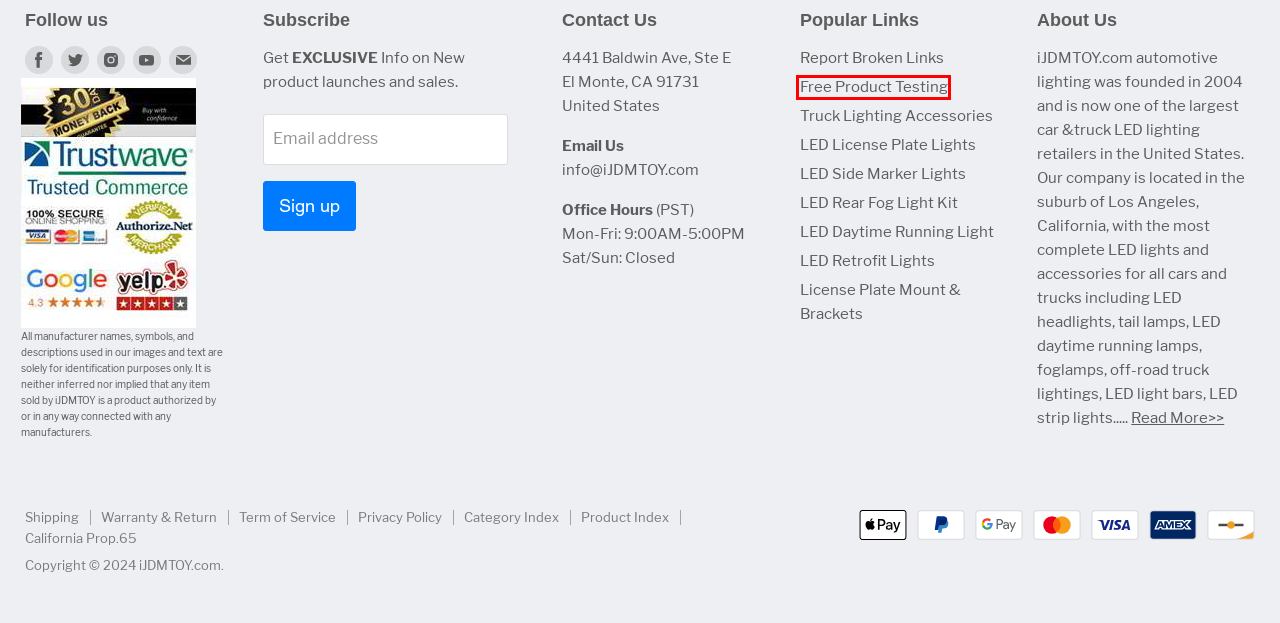You are presented with a screenshot of a webpage that includes a red bounding box around an element. Determine which webpage description best matches the page that results from clicking the element within the red bounding box. Here are the candidates:
A. Products — iJDMTOY.com
B. LED License Plate Lights — iJDMTOY.com
C. Truck Off-Road LED Light Bars & Driving Pod Lights — iJDMTOY.com
D. Mounting Brackets/Accessories & Hardware — iJDMTOY.com
E. LED Daytime Running Lights — iJDMTOY.com
F. Rear Fog Lamps & Tail Brake Lights — iJDMTOY.com
G. LED & Retrofit Lights — iJDMTOY.com
H. iJDMTOY Free Product Test Fit, If It Fits, You Keep It! — iJDMTOY.com

H